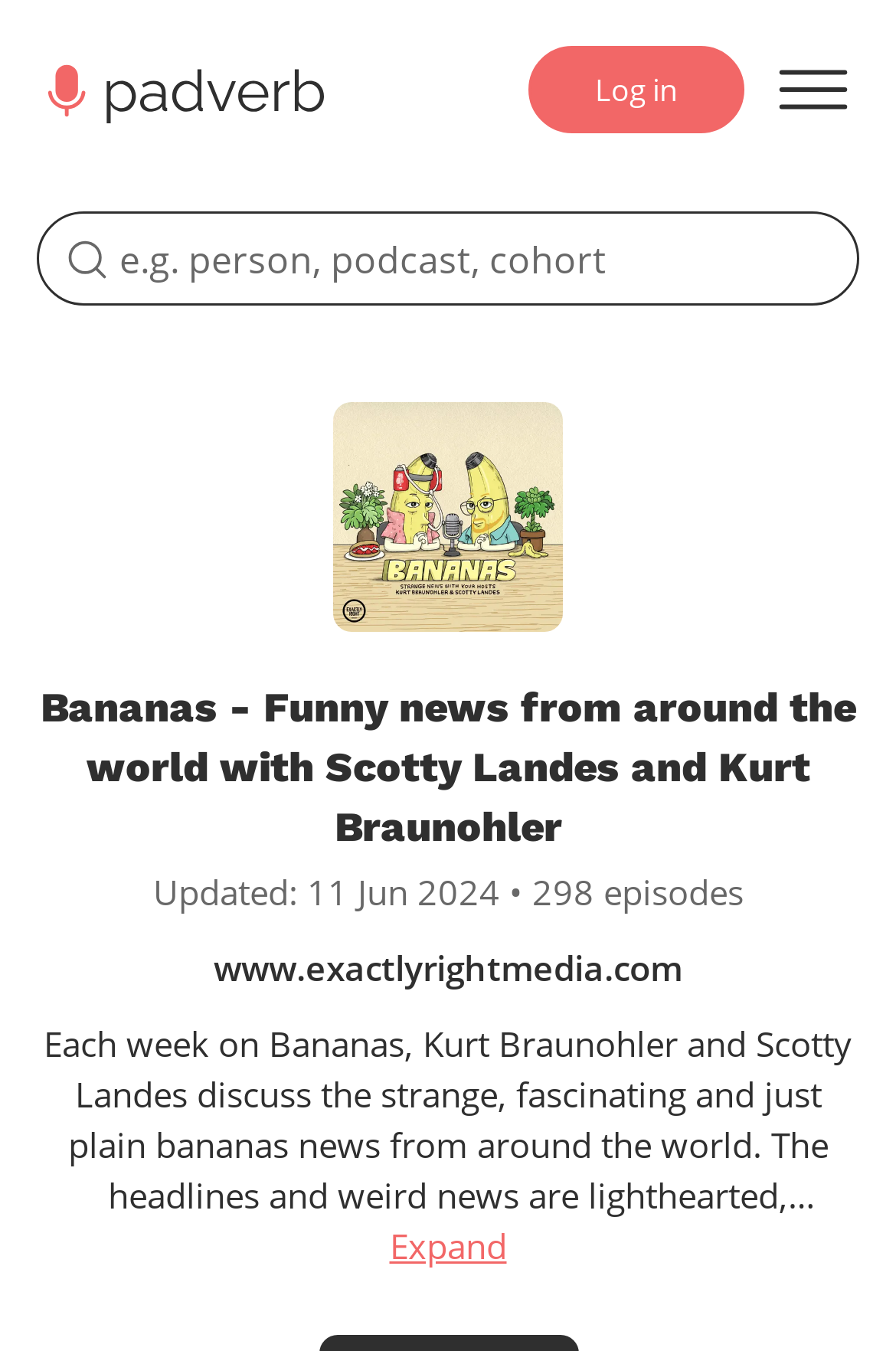Using the information in the image, could you please answer the following question in detail:
What is the purpose of the searchbox?

The searchbox is a UI element that allows users to input keywords or phrases to search for specific content within the webpage. Its presence suggests that the webpage contains a large amount of content that users may want to search through.